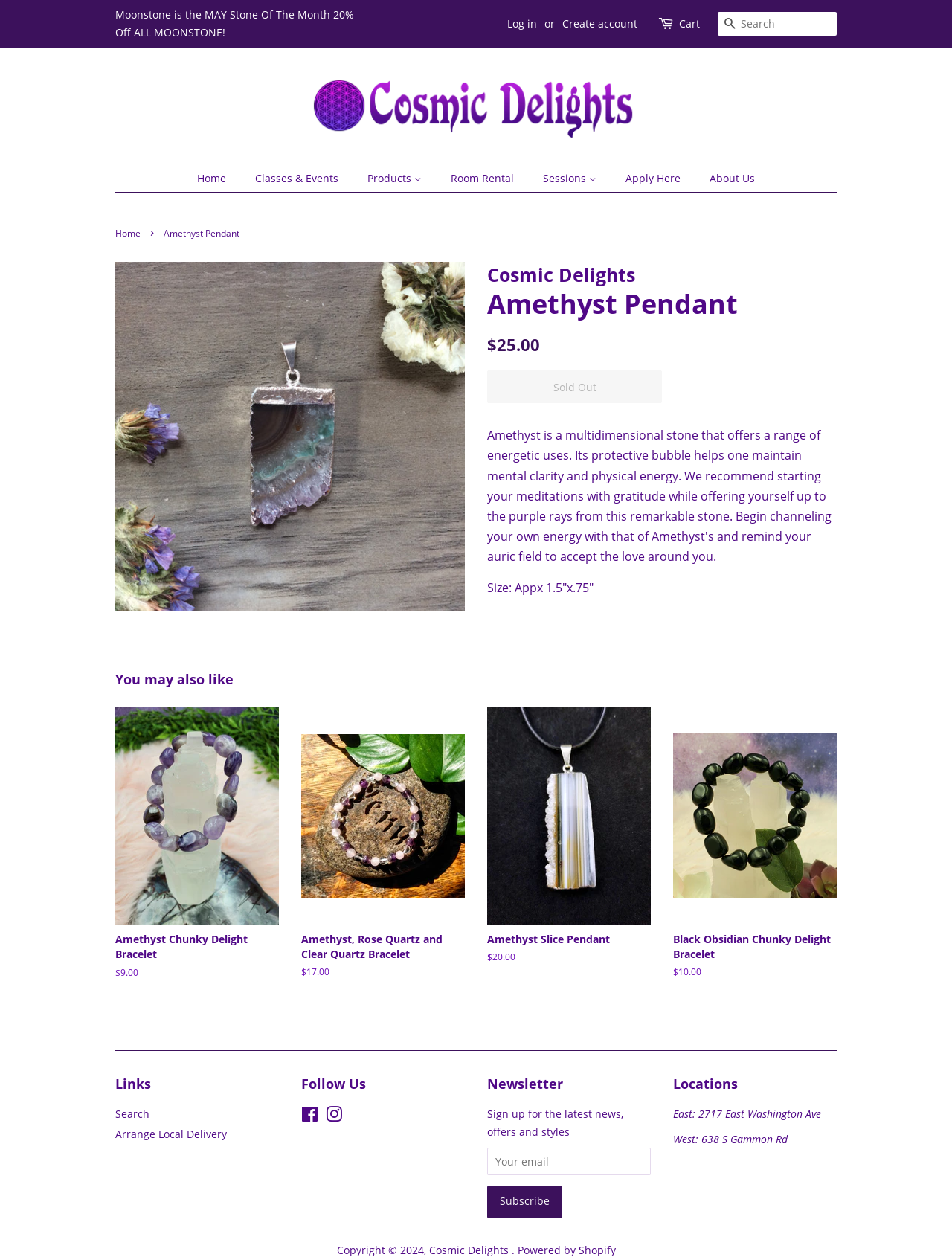Could you specify the bounding box coordinates for the clickable section to complete the following instruction: "Subscribe to the newsletter"?

[0.512, 0.943, 0.591, 0.969]